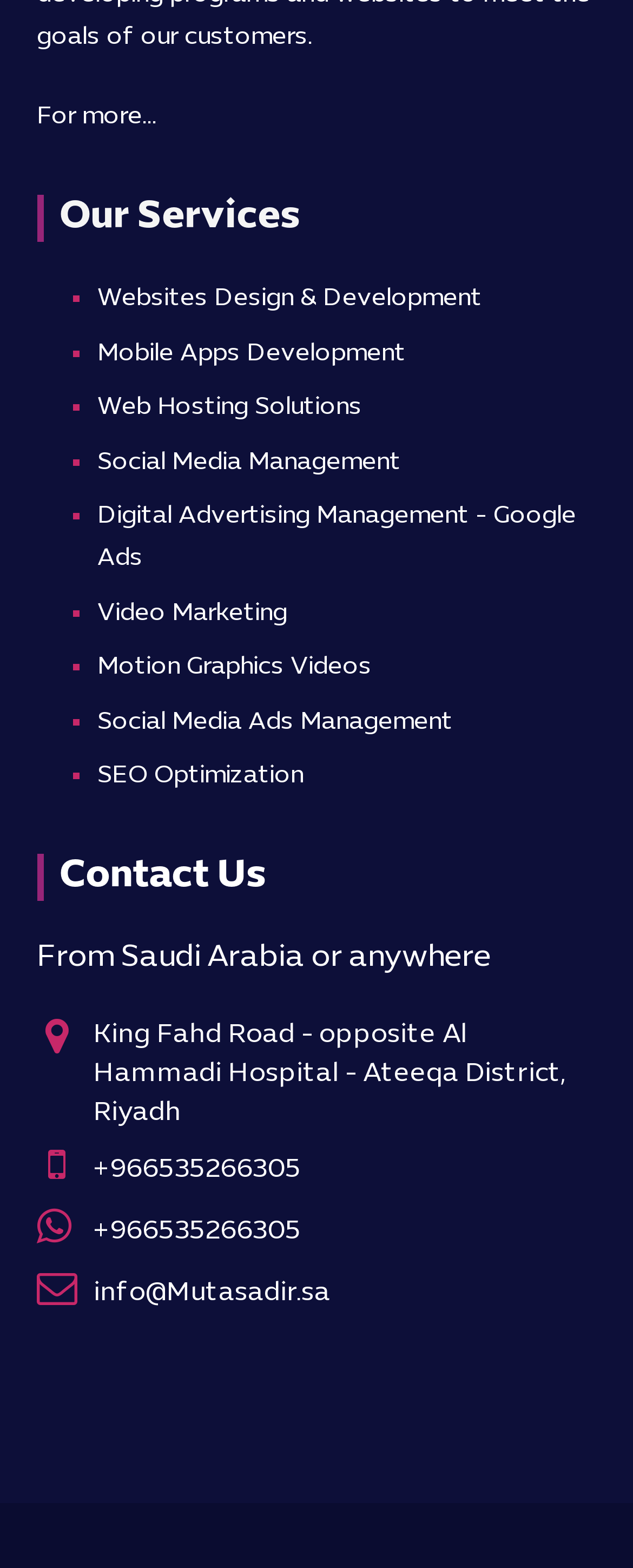What is the purpose of the 'Contact Us' section?
Based on the screenshot, give a detailed explanation to answer the question.

The 'Contact Us' section appears to be designed to provide visitors with contact information, including the company's address, phone numbers, email, and social media links, making it easy for them to get in touch with the company.